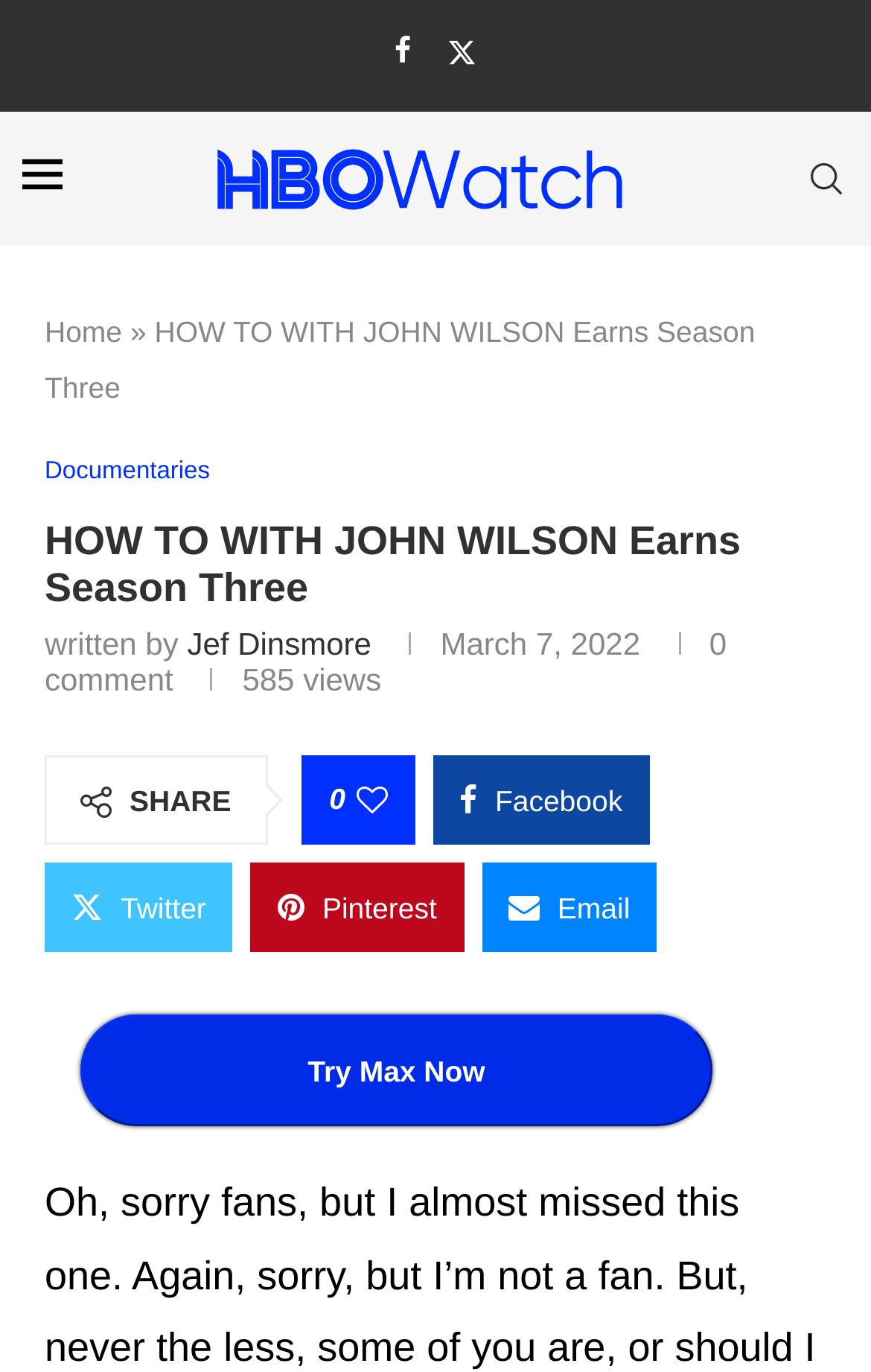Please specify the bounding box coordinates of the clickable section necessary to execute the following command: "Try Max Now".

[0.092, 0.74, 0.819, 0.821]